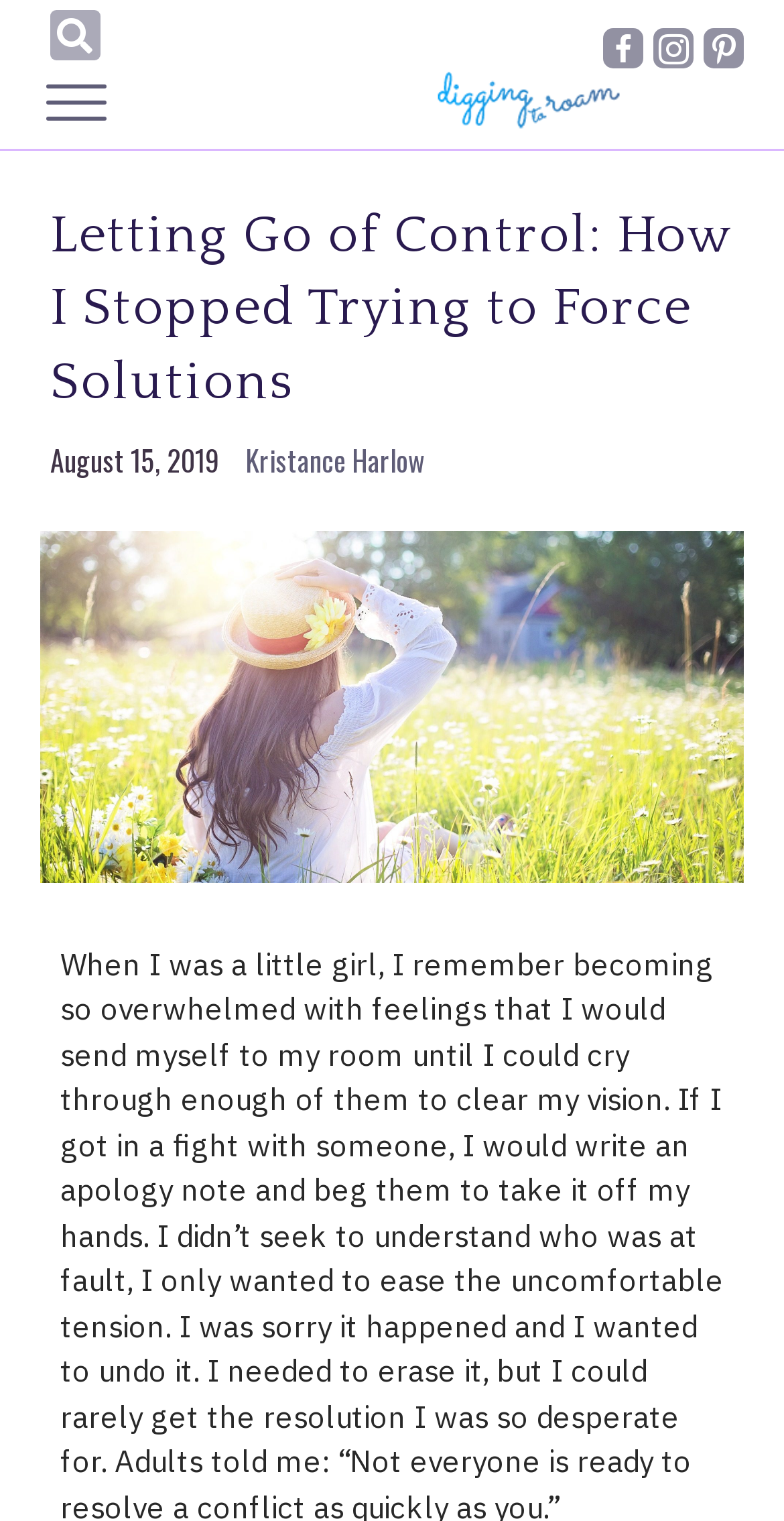Using the details from the image, please elaborate on the following question: How many headings are there in the article?

I counted the number of heading elements in the article section and found that there are two headings: one for the title 'Letting Go of Control: How I Stopped Trying to Force Solutions' and another for the author and date information.